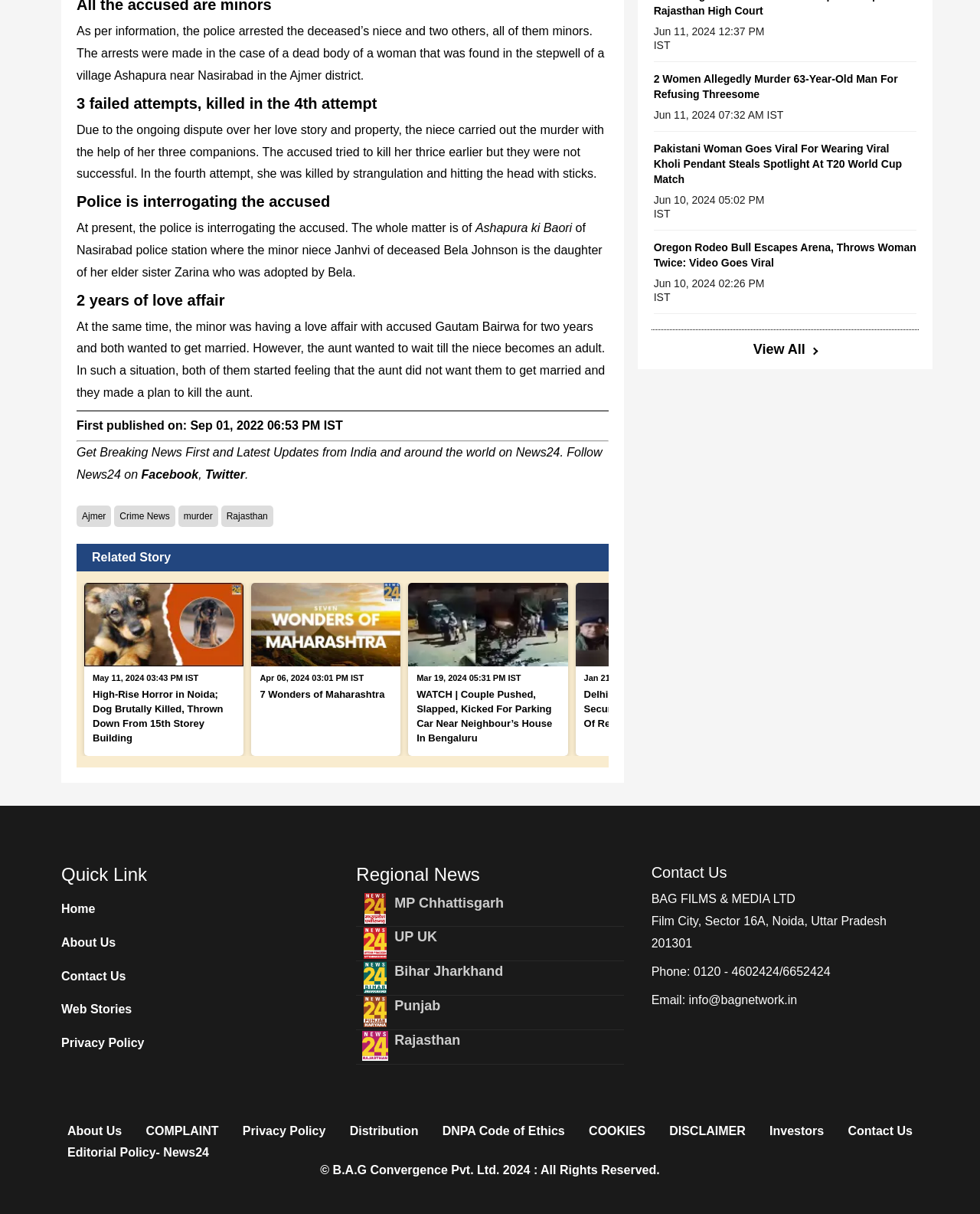Please identify the bounding box coordinates of the clickable element to fulfill the following instruction: "Go to Home". The coordinates should be four float numbers between 0 and 1, i.e., [left, top, right, bottom].

[0.062, 0.74, 0.185, 0.758]